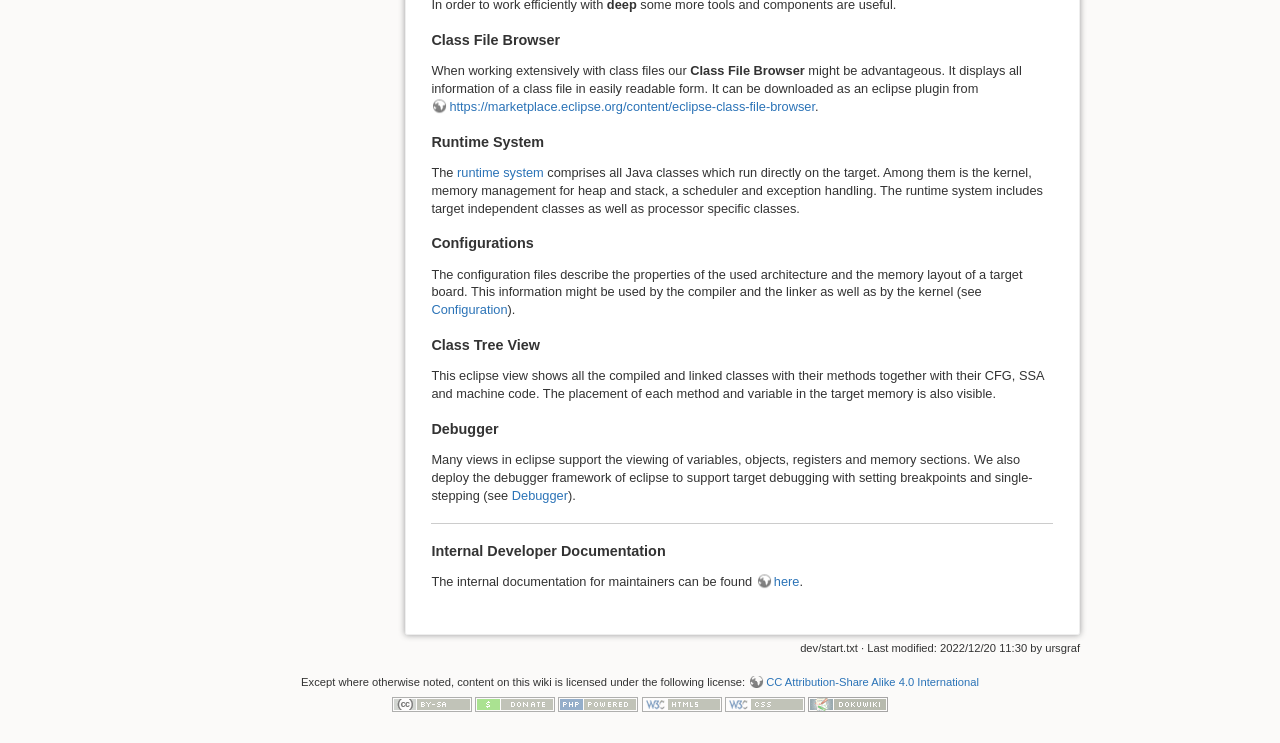Please give a short response to the question using one word or a phrase:
What is the purpose of the Debugger?

To support target debugging